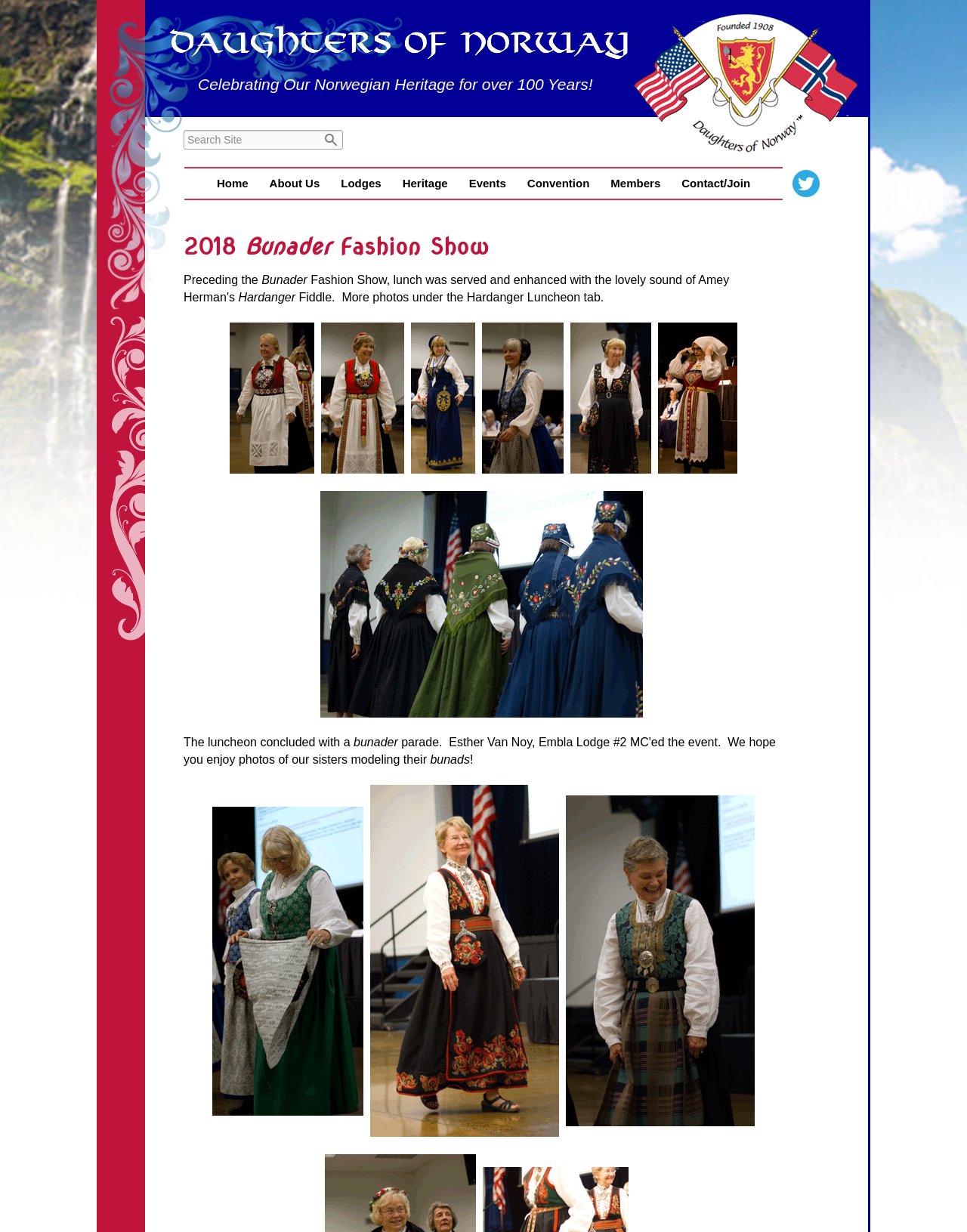Can you find the bounding box coordinates of the area I should click to execute the following instruction: "Click on the 'About Us' link"?

[0.268, 0.137, 0.342, 0.161]